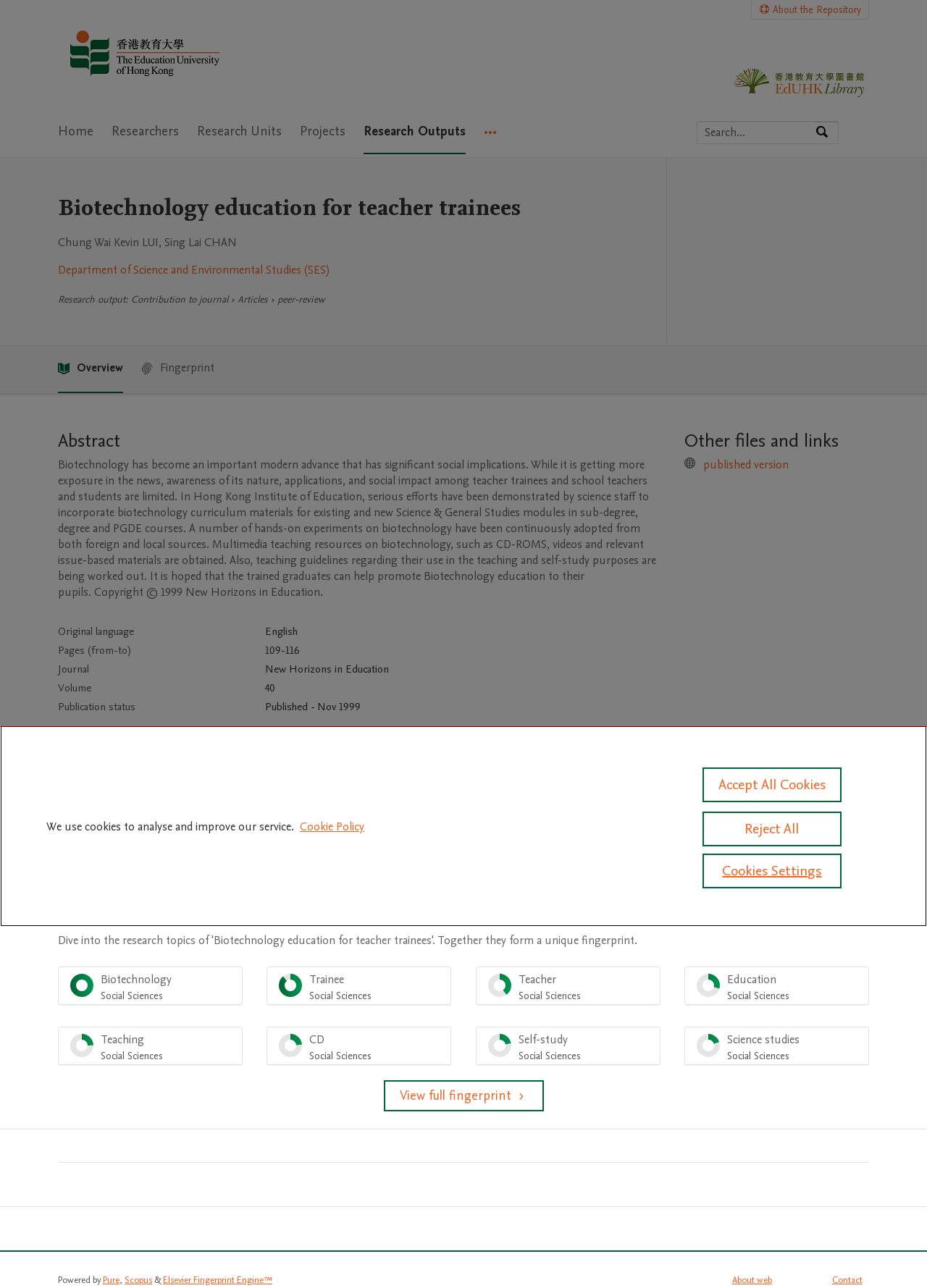Bounding box coordinates are specified in the format (top-left x, top-left y, bottom-right x, bottom-right y). All values are floating point numbers bounded between 0 and 1. Please provide the bounding box coordinate of the region this sentence describes: published version

[0.759, 0.355, 0.851, 0.367]